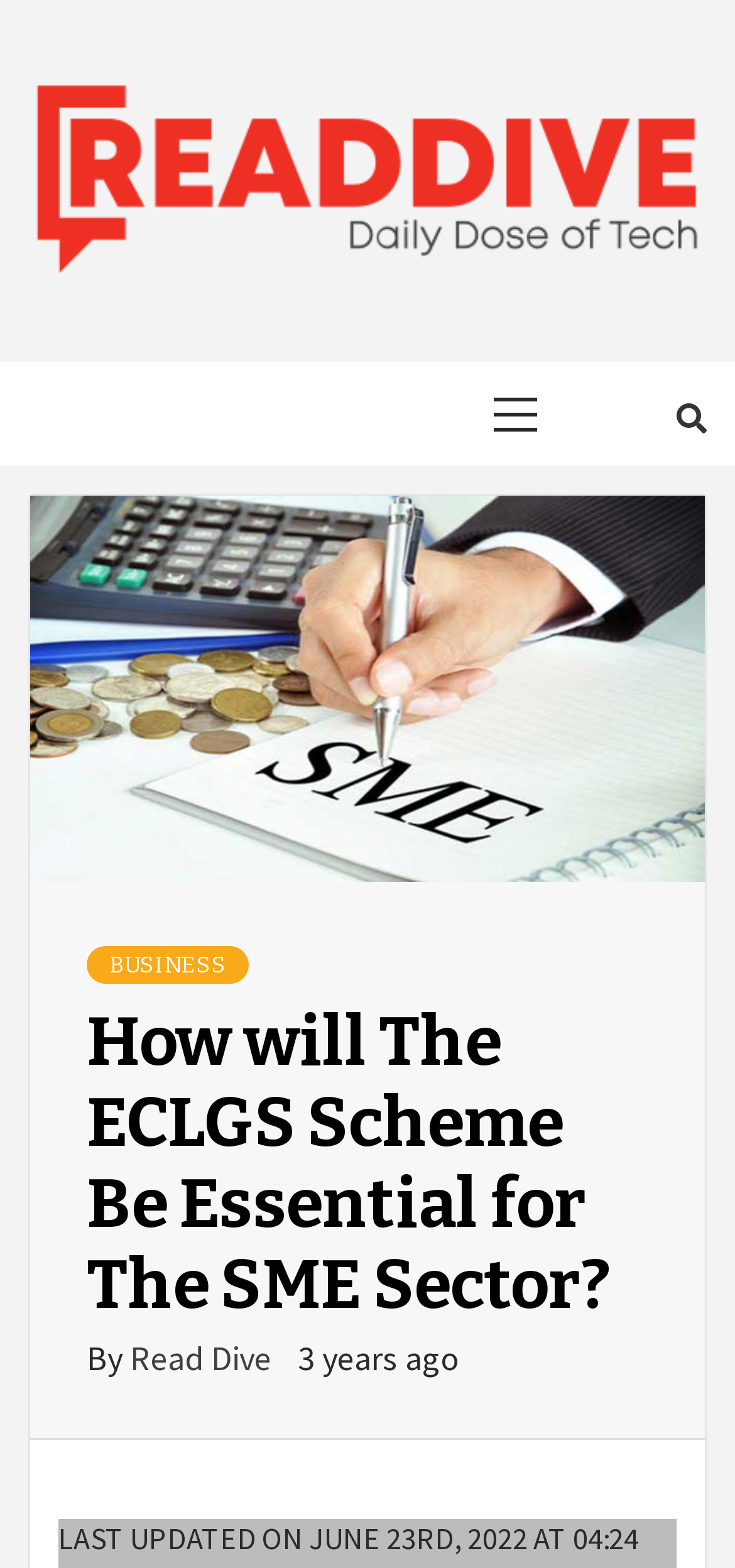Answer the question with a single word or phrase: 
Who is the author of the article on this webpage?

Read Dive